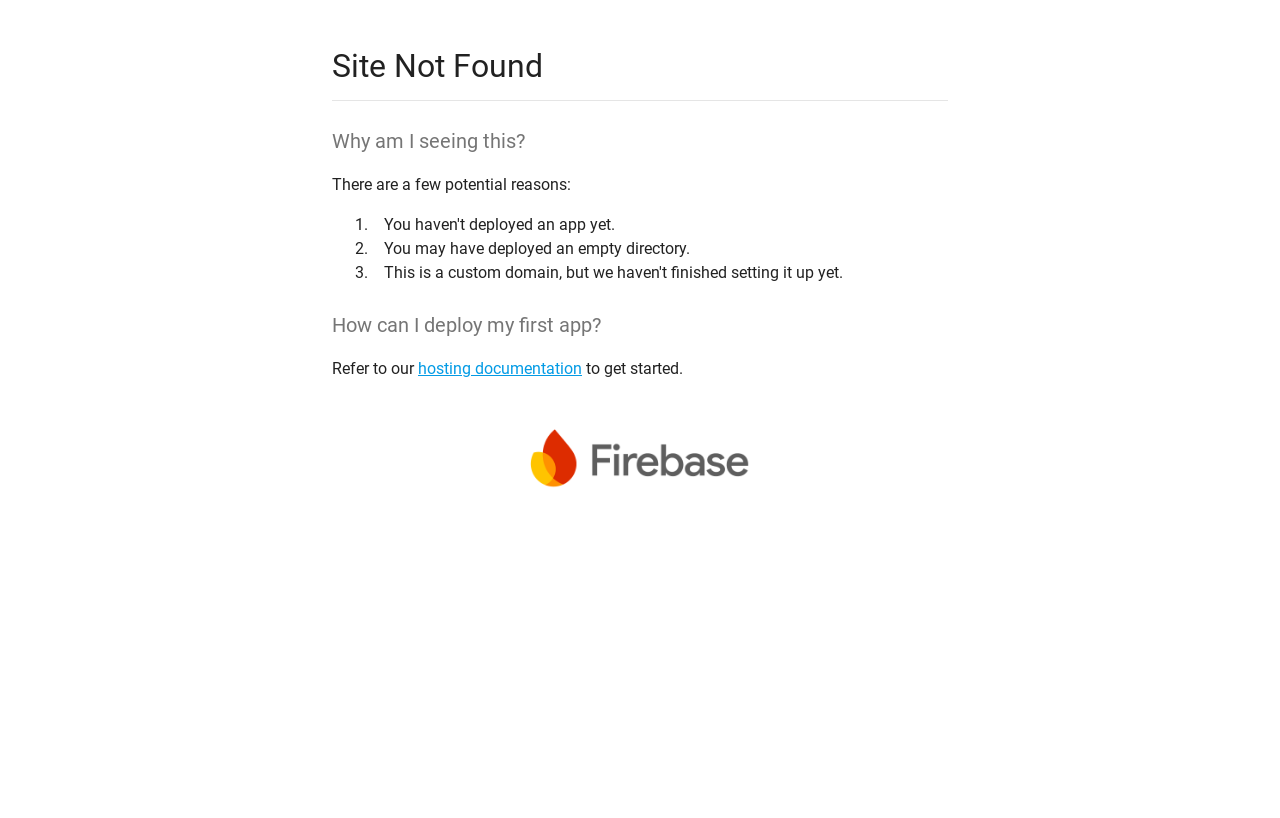What is the reason for seeing this page?
Look at the image and respond with a one-word or short phrase answer.

Empty directory